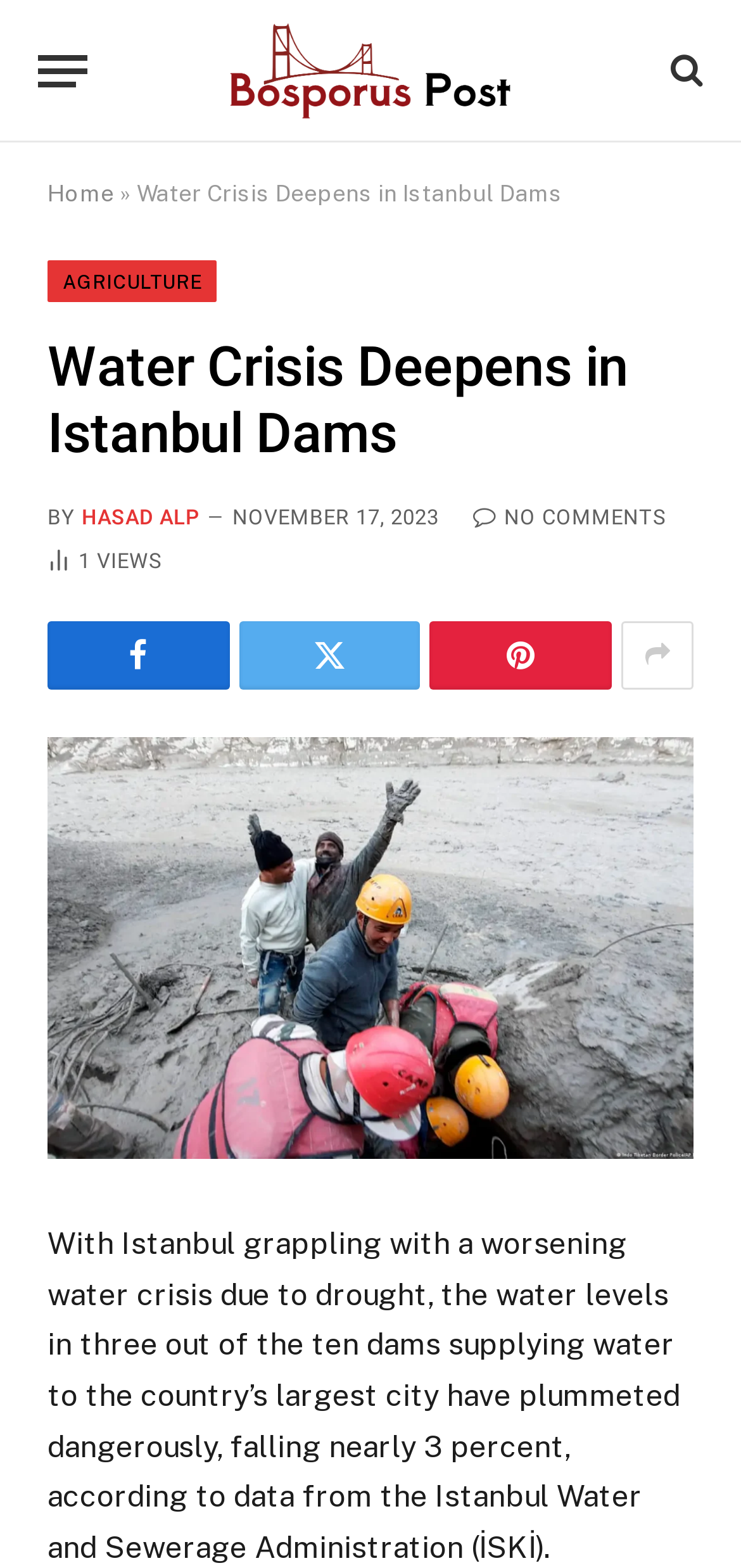Determine the bounding box coordinates of the clickable element to complete this instruction: "View the article image". Provide the coordinates in the format of four float numbers between 0 and 1, [left, top, right, bottom].

[0.064, 0.47, 0.936, 0.739]